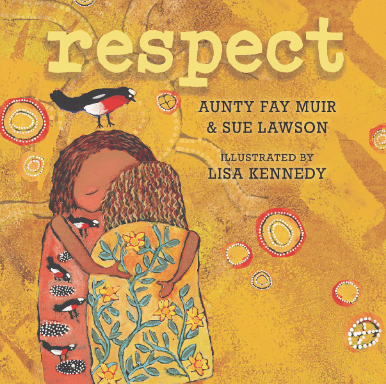Illustrate the image with a detailed caption.

The image features the book cover of "Respect," a children's picture book co-authored by Aunty Fay Muir and Sue Lawson, with illustrations by Lisa Kennedy. The cover showcases a warm and vibrant illustration, depicting two children embracing in a loving and respectful manner. The backdrop is a rich golden hue, adorned with traditional Aboriginal motifs and circular designs that reflect cultural significance. 

The title "respect" is prominently displayed at the top in bold, playful letters, symbolizing the core message of the book. This touching narrative aims to introduce young readers to essential principles of Aboriginal and Torres Strait Islander culture, emphasizing the importance of respect within family and community. The book is part of the 'Our Place' series, aimed at teaching children the value of cultural heritage and connection.